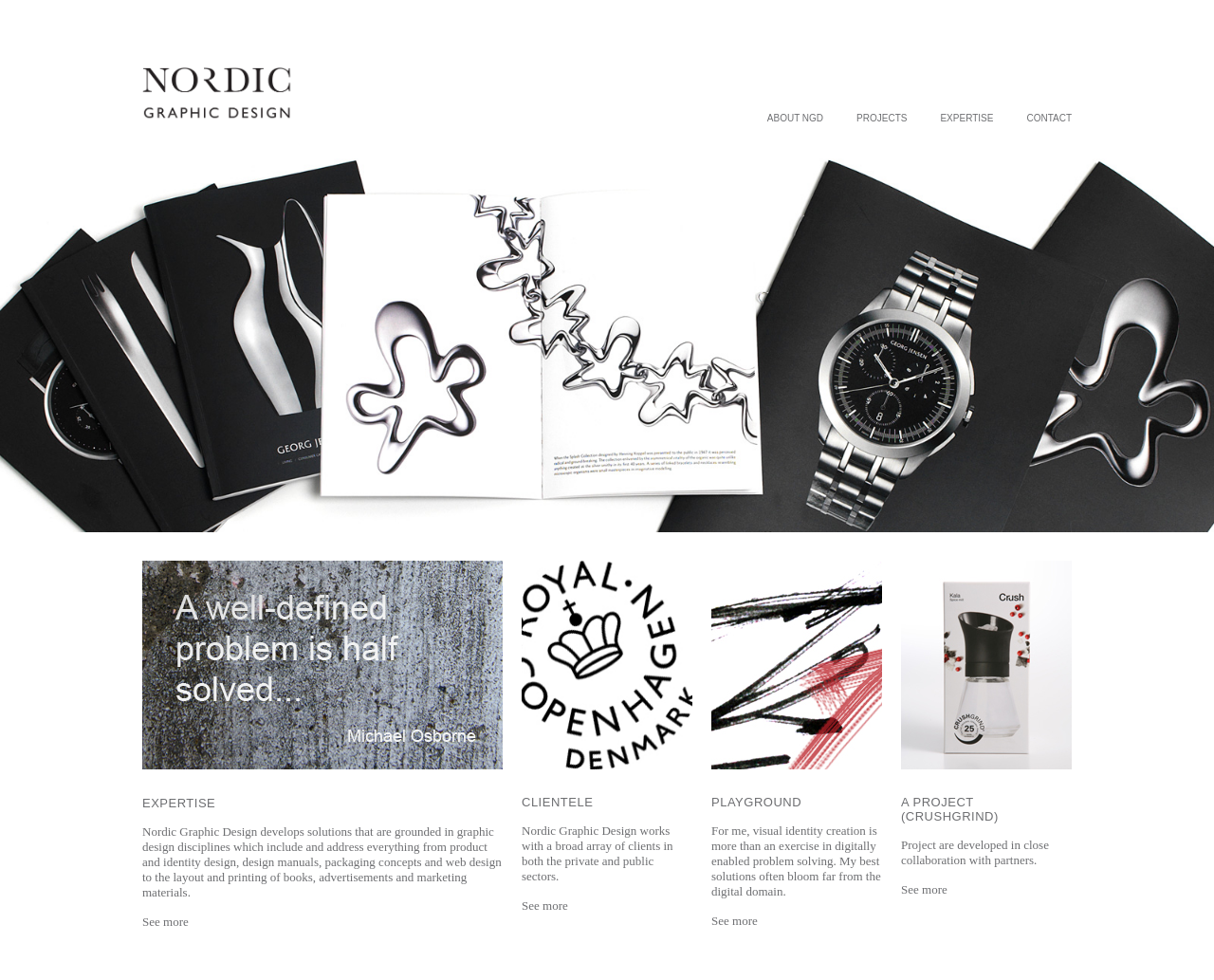Please identify the bounding box coordinates of the region to click in order to complete the given instruction: "Explore CLIENTELE page". The coordinates should be four float numbers between 0 and 1, i.e., [left, top, right, bottom].

[0.43, 0.774, 0.57, 0.788]